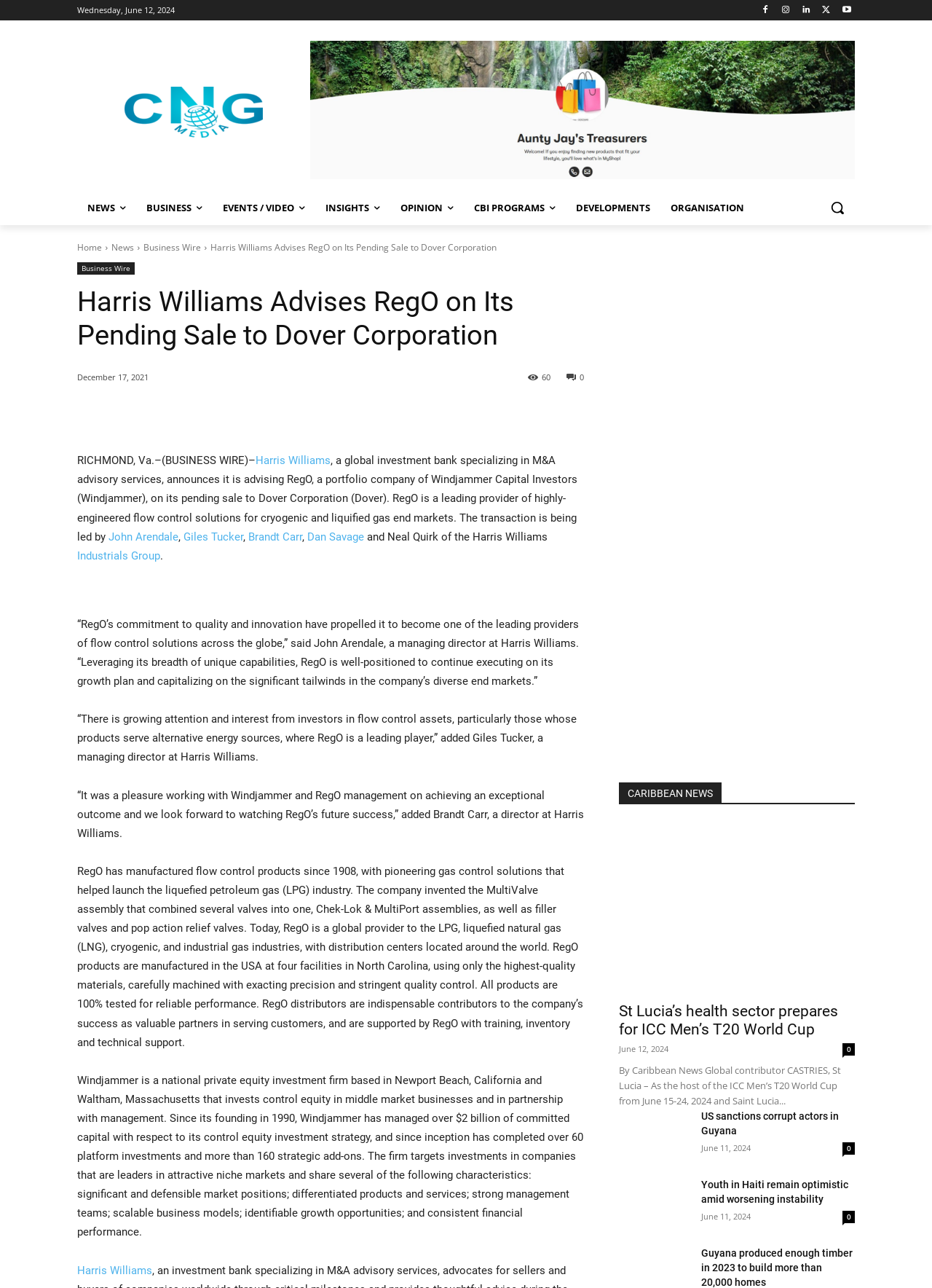Please find the bounding box coordinates of the section that needs to be clicked to achieve this instruction: "Visit the 'Business Wire' page".

[0.154, 0.187, 0.216, 0.197]